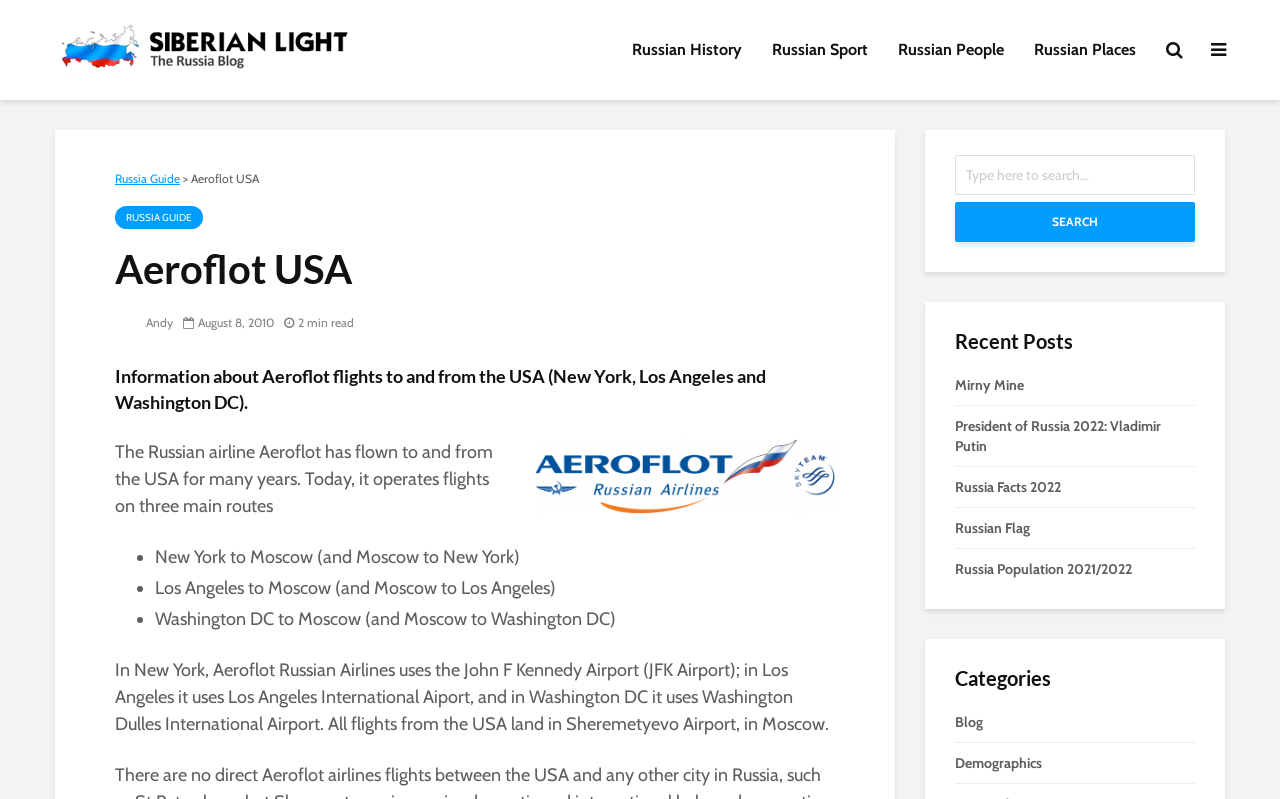Please provide a comprehensive answer to the question based on the screenshot: What are the three main routes operated by Aeroflot?

I found the answer by analyzing the list of routes mentioned in the webpage, specifically the bullet points 'New York to Moscow (and Moscow to New York)', 'Los Angeles to Moscow (and Moscow to Los Angeles)', and 'Washington DC to Moscow (and Moscow to Washington DC)'.